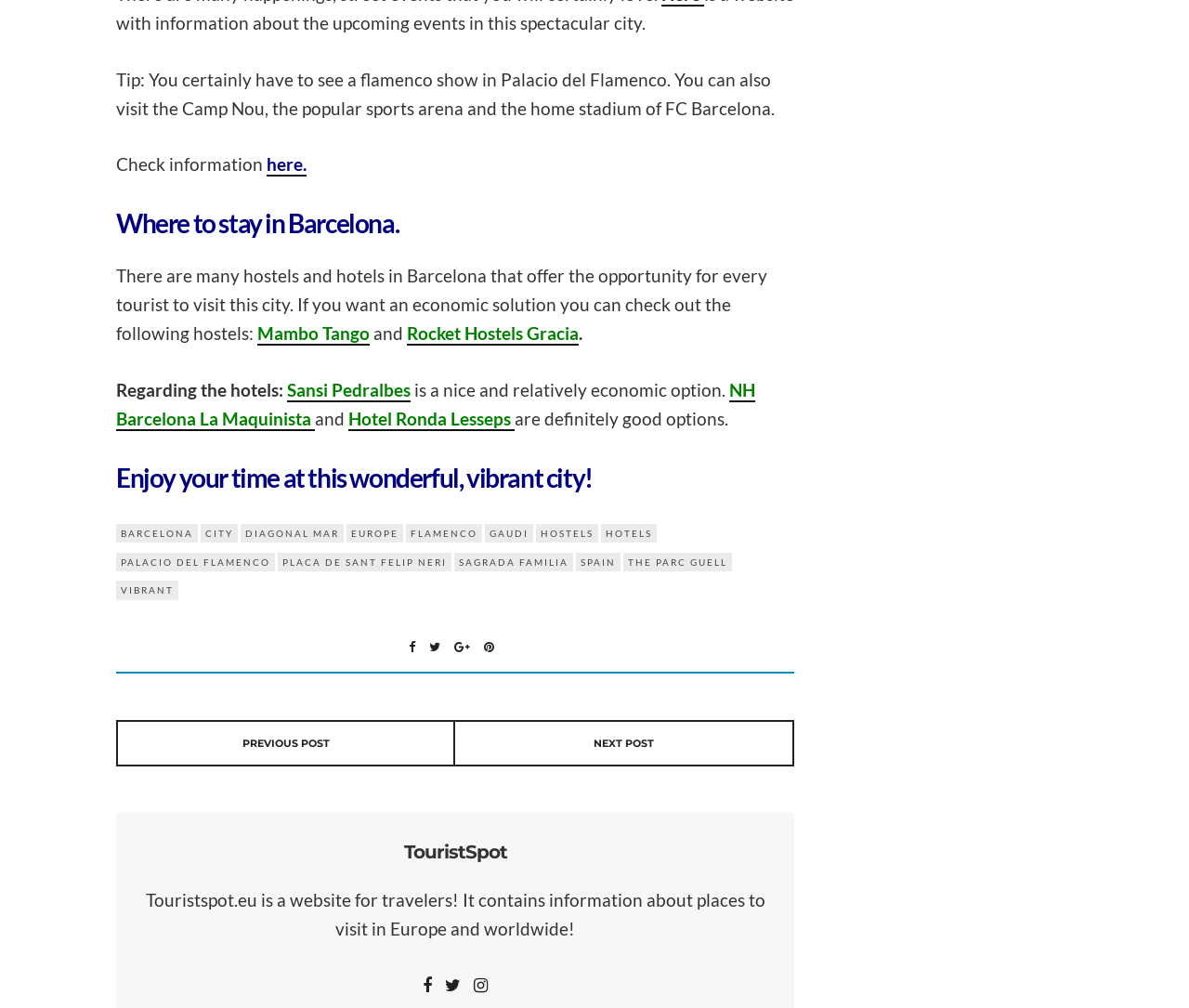Identify the bounding box for the described UI element. Provide the coordinates in (top-left x, top-left y, bottom-right x, bottom-right y) format with values ranging from 0 to 1: Sansi Pedralbes

[0.241, 0.376, 0.345, 0.399]